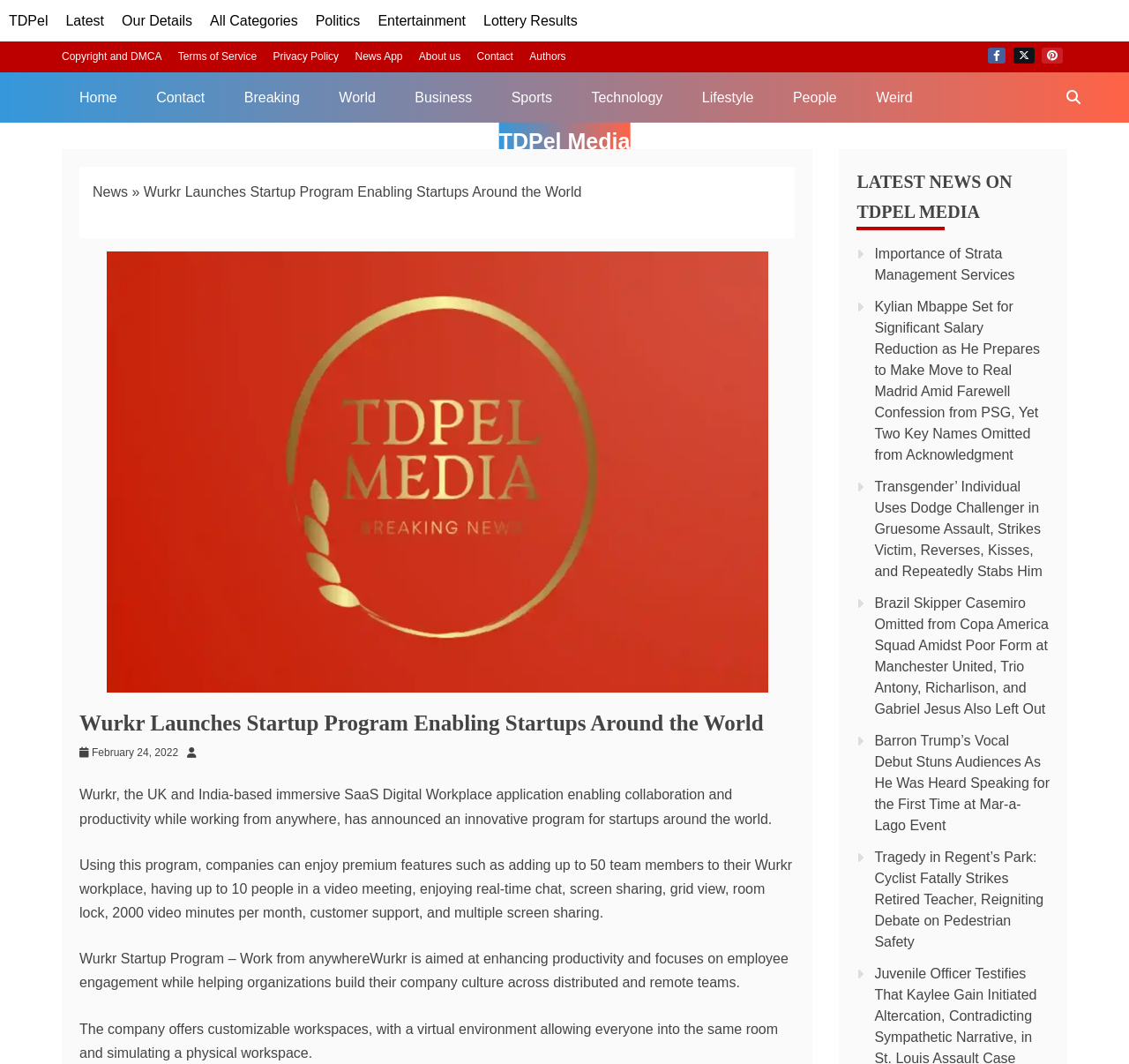Please analyze the image and give a detailed answer to the question:
What is the purpose of Wurkr?

According to the article, Wurkr is aimed at enhancing productivity and focuses on employee engagement while helping organizations build their company culture across distributed and remote teams.